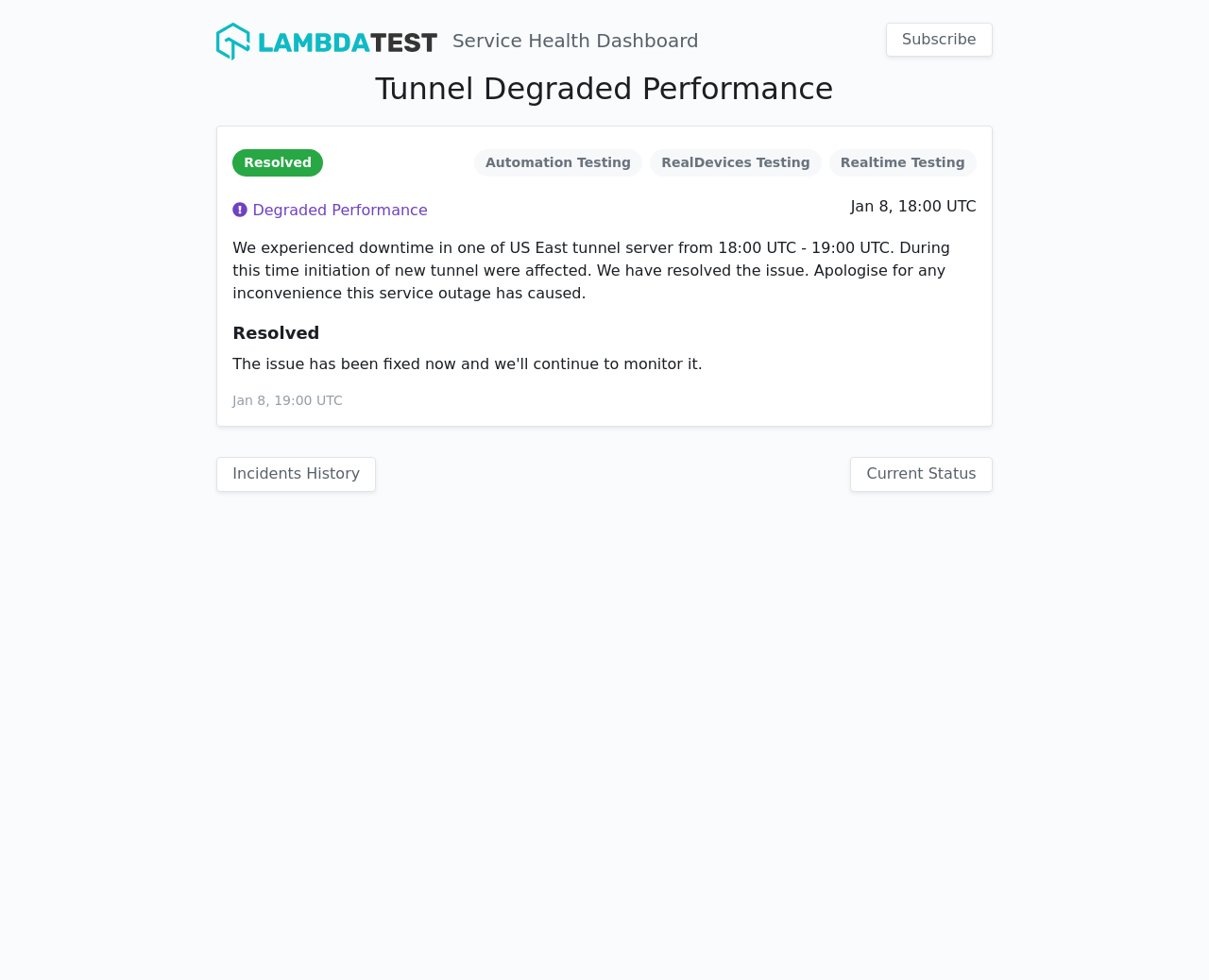What is the current status of the tunnel?
Respond to the question with a well-detailed and thorough answer.

I determined the answer by looking at the static text 'Resolved' which is located at the top of the webpage, indicating the current status of the tunnel.